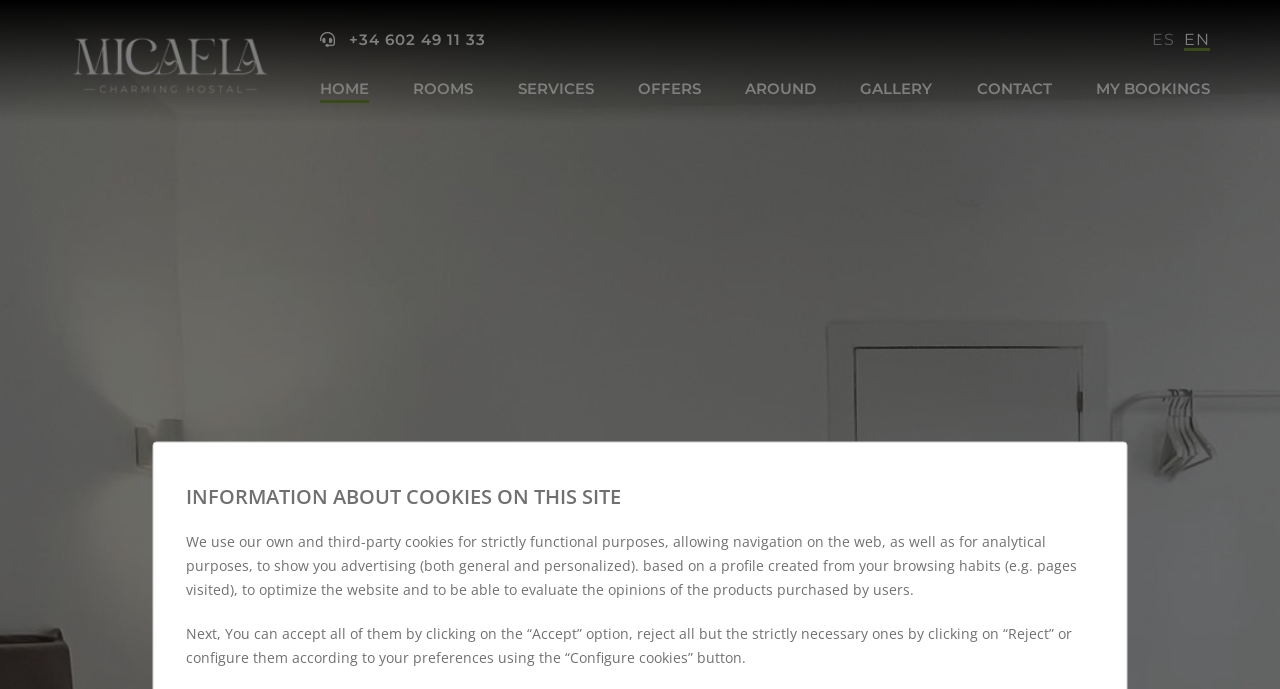Describe all the visual and textual components of the webpage comprehensively.

The webpage is about the Charming Hostal Micaela, located in Torremolinos, next to Bajondillo beach and close to the city center. At the top left, there is a logo image and a link with no text. Below the logo, there is a phone number link "+34 602 49 11 33". On the top right, there are three language selection links: "ES", "EN", and two more. 

The main navigation menu is located below the language selection links, consisting of eight links: "HOME", "ROOMS", "SERVICES", "OFFERS", "AROUND", "GALLERY", "CONTACT", and "MY BOOKINGS". These links are evenly spaced and aligned horizontally.

At the bottom of the page, there is a section about cookies on the website. It starts with a heading "INFORMATION ABOUT COOKIES ON THIS SITE" followed by two paragraphs of text explaining the use of cookies on the website. The first paragraph explains the purposes of the cookies, including functional, analytical, and advertising purposes. The second paragraph provides options for users to accept, reject, or configure cookies according to their preferences.